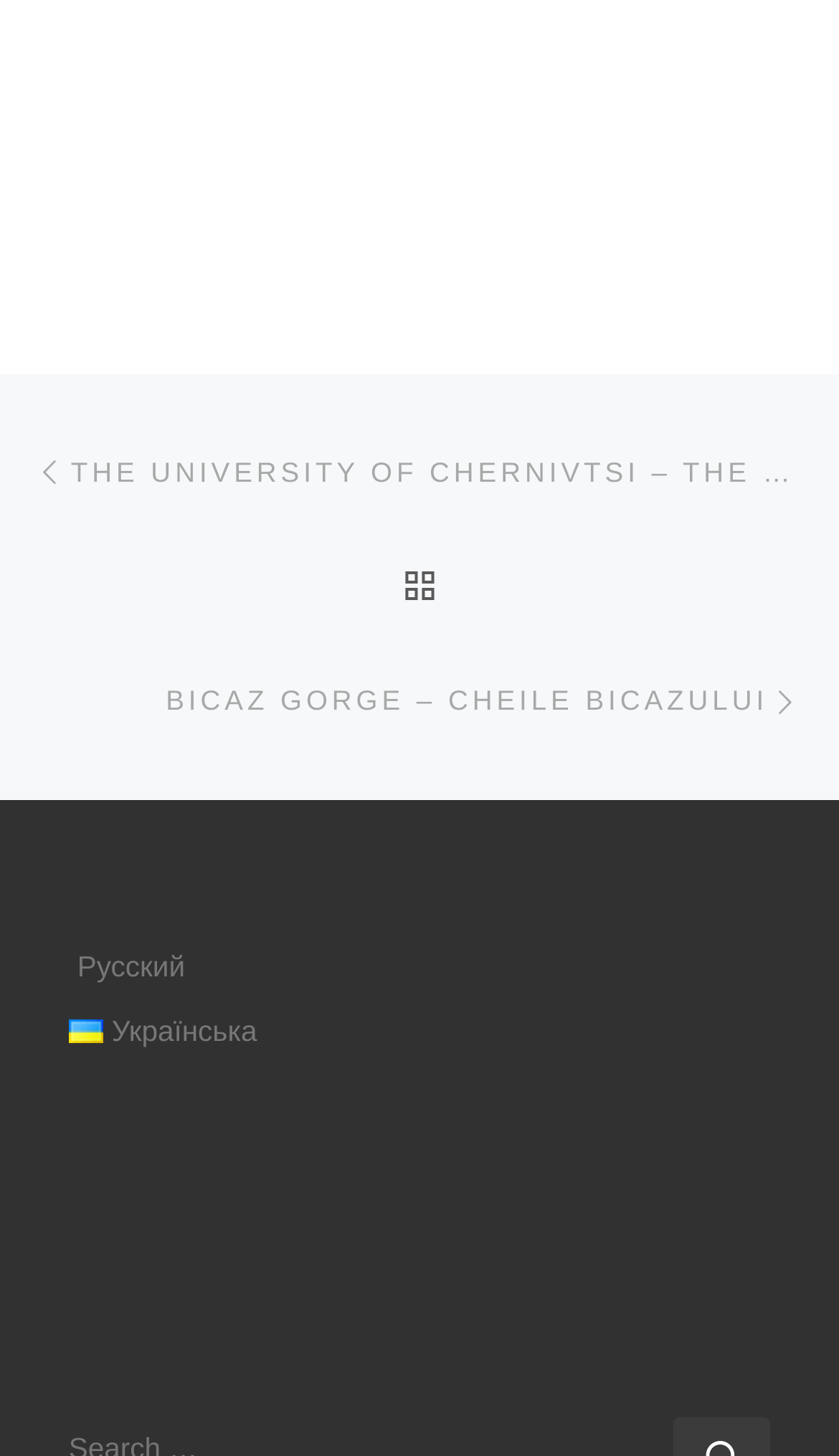What is the previous post?
Provide a one-word or short-phrase answer based on the image.

THE UNIVERSITY OF CHERNIVTSI